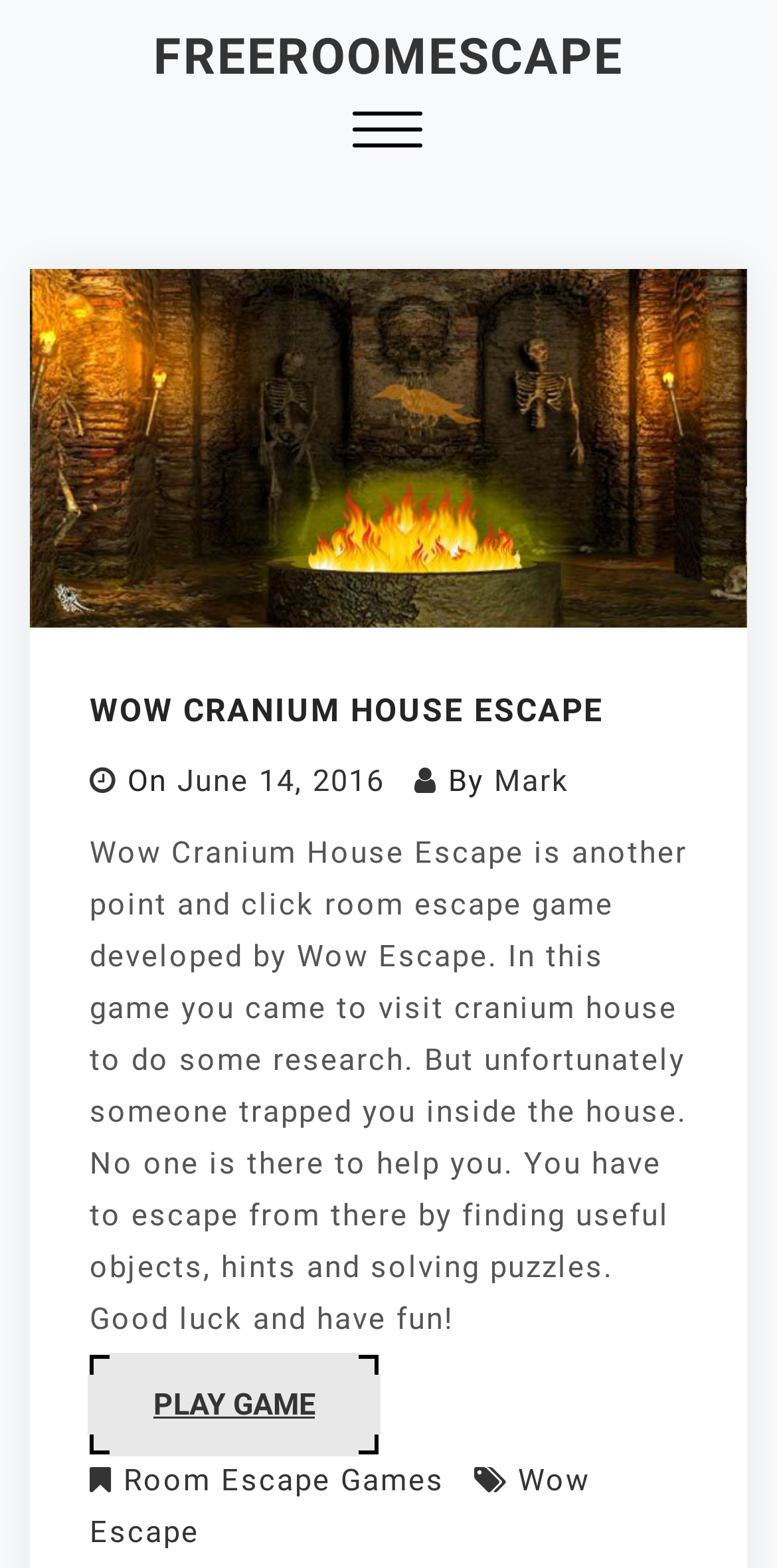Identify the bounding box coordinates for the UI element mentioned here: "PLAY GAME". Provide the coordinates as four float values between 0 and 1, i.e., [left, top, right, bottom].

[0.197, 0.884, 0.405, 0.907]